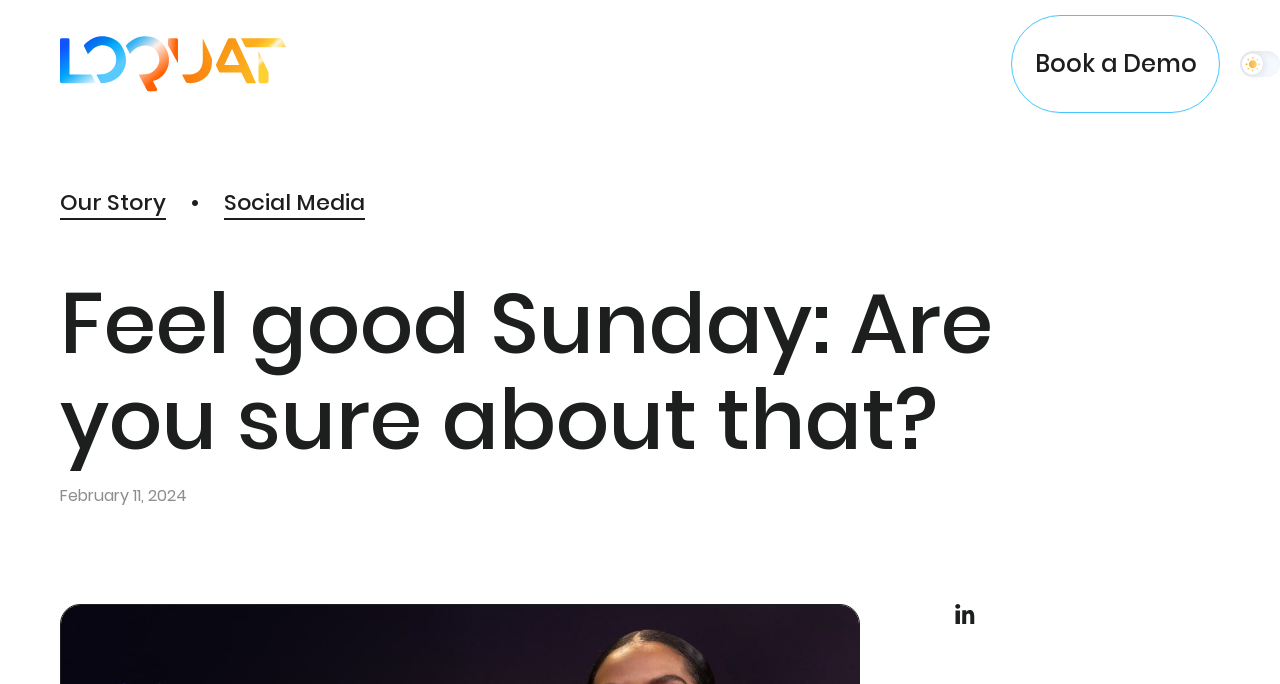What is the logo of the website?
Using the image provided, answer with just one word or phrase.

Loquat